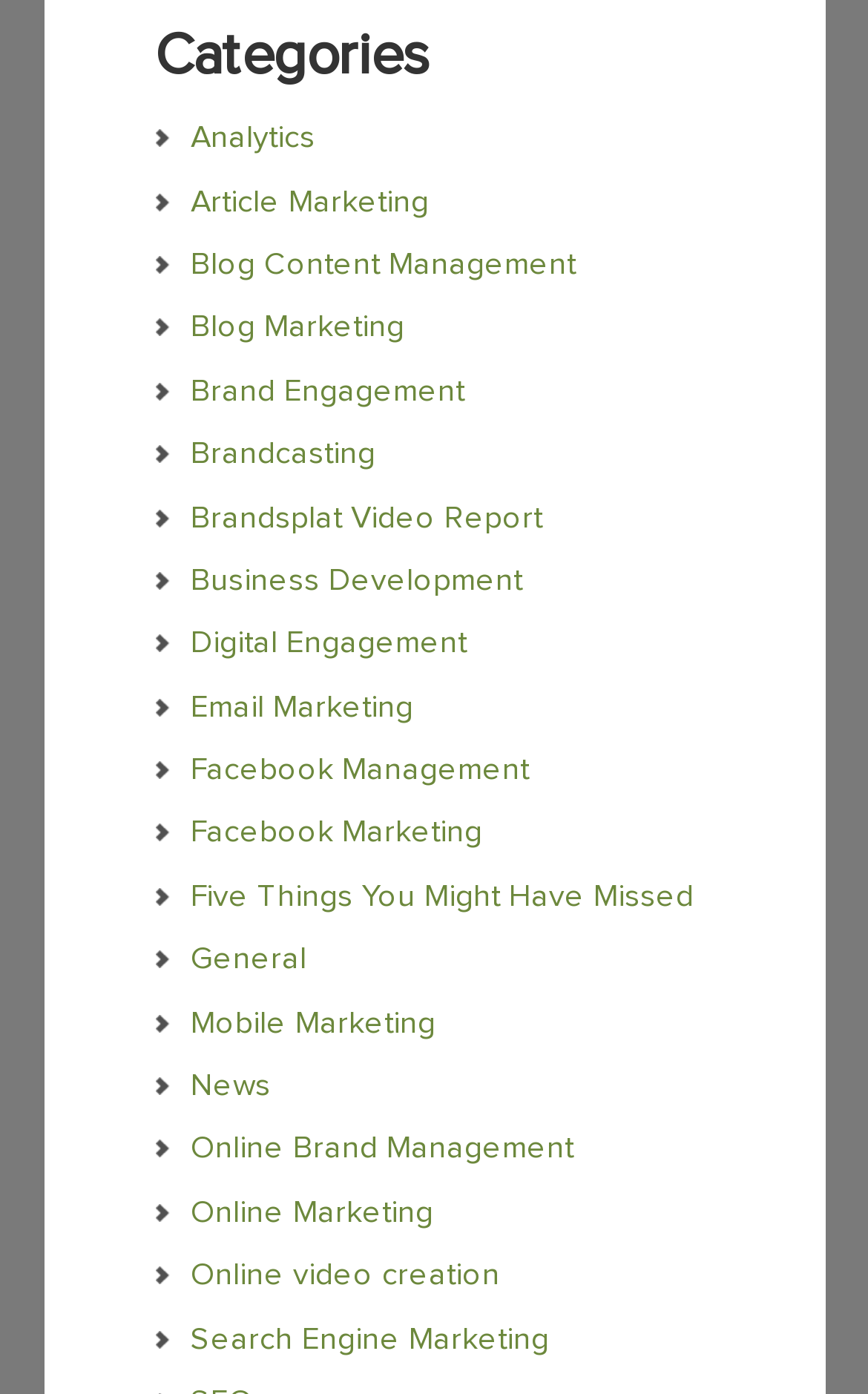How many categories start with 'B'?
Examine the screenshot and reply with a single word or phrase.

3